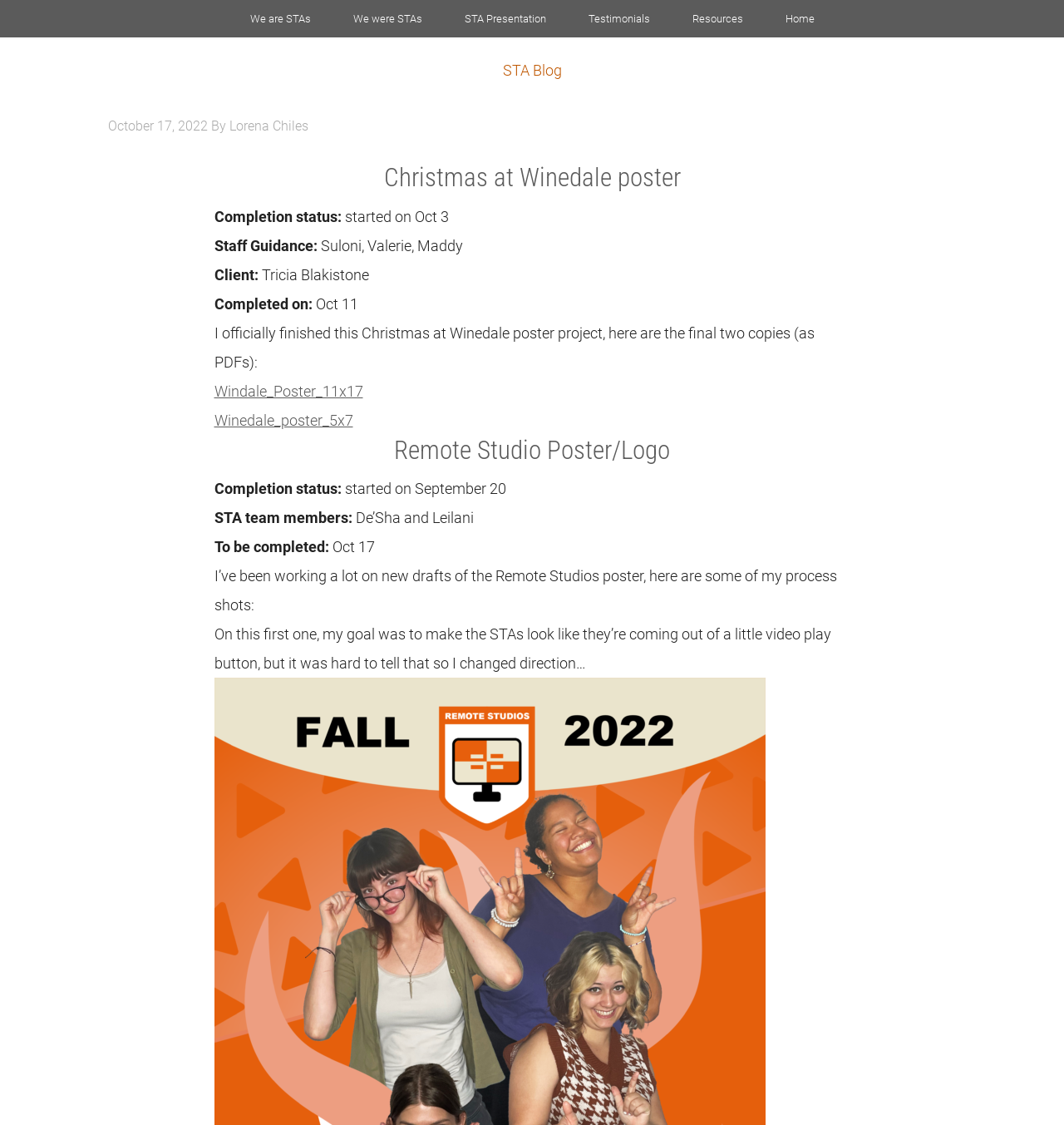Please identify the bounding box coordinates for the region that you need to click to follow this instruction: "Download the 'Winedale_Poster_11x17' file".

[0.201, 0.34, 0.341, 0.355]